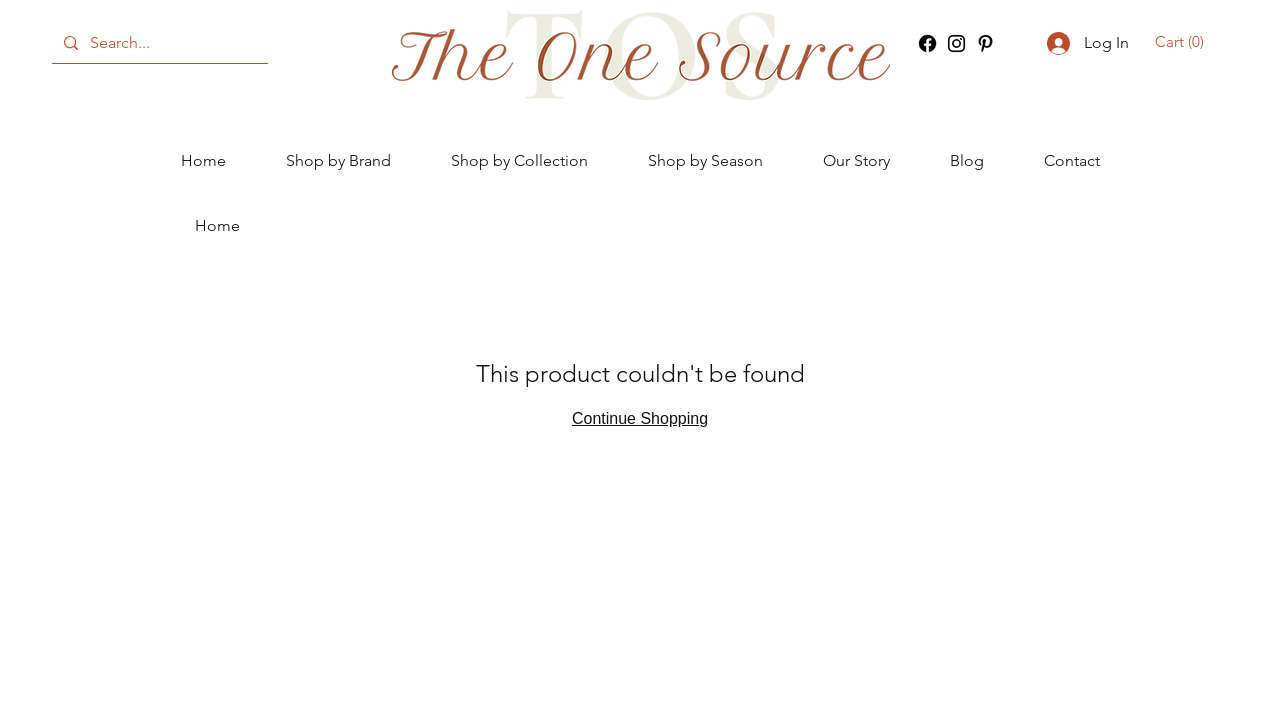Respond with a single word or short phrase to the following question: 
What is the purpose of the search box?

To search products